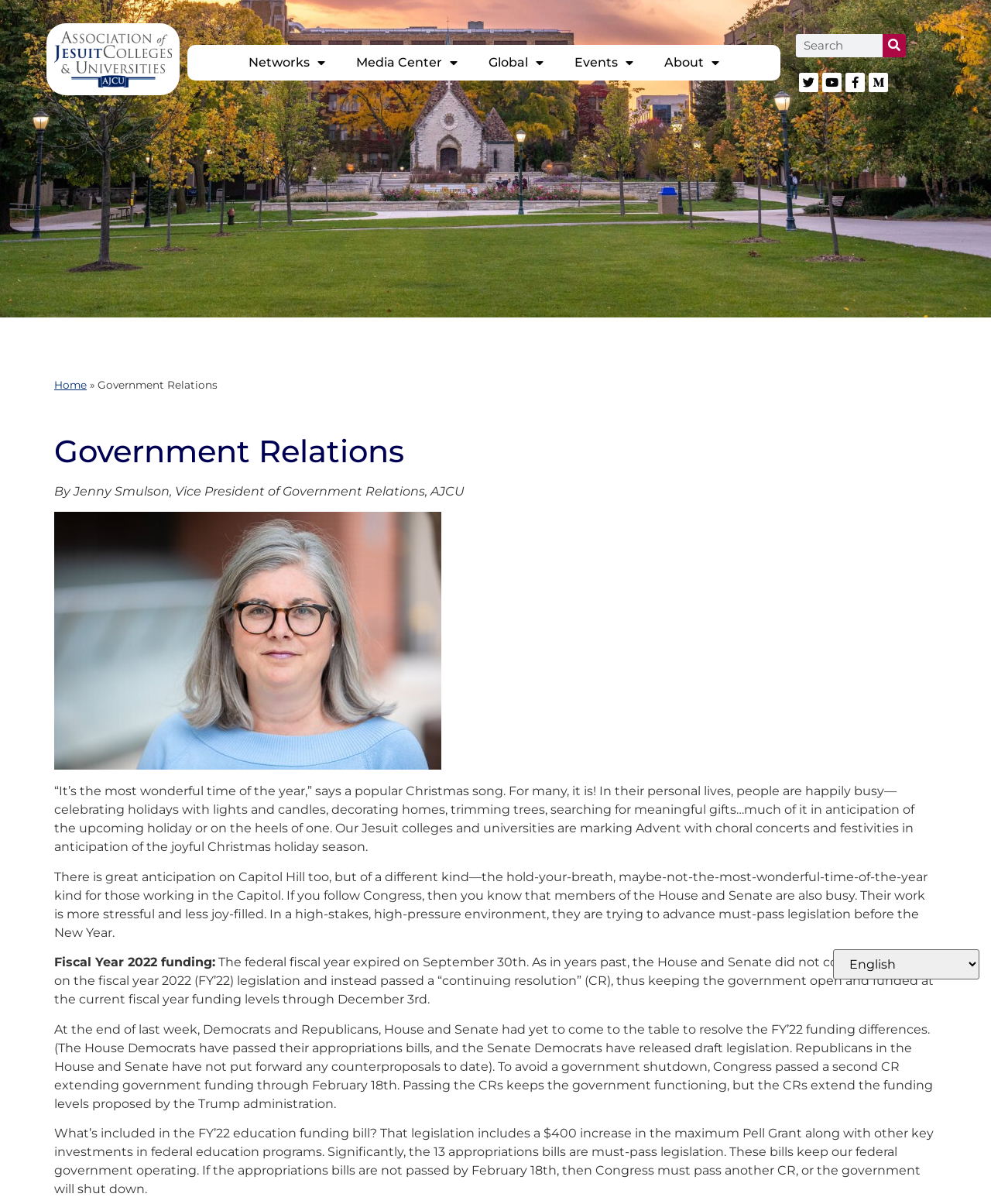What is the current status of the FY'22 funding legislation?
Look at the image and provide a detailed response to the question.

According to the text, Democrats and Republicans, House and Senate had yet to come to the table to resolve the FY'22 funding differences, and Congress passed a second CR extending government funding through February 18th to avoid a government shutdown.